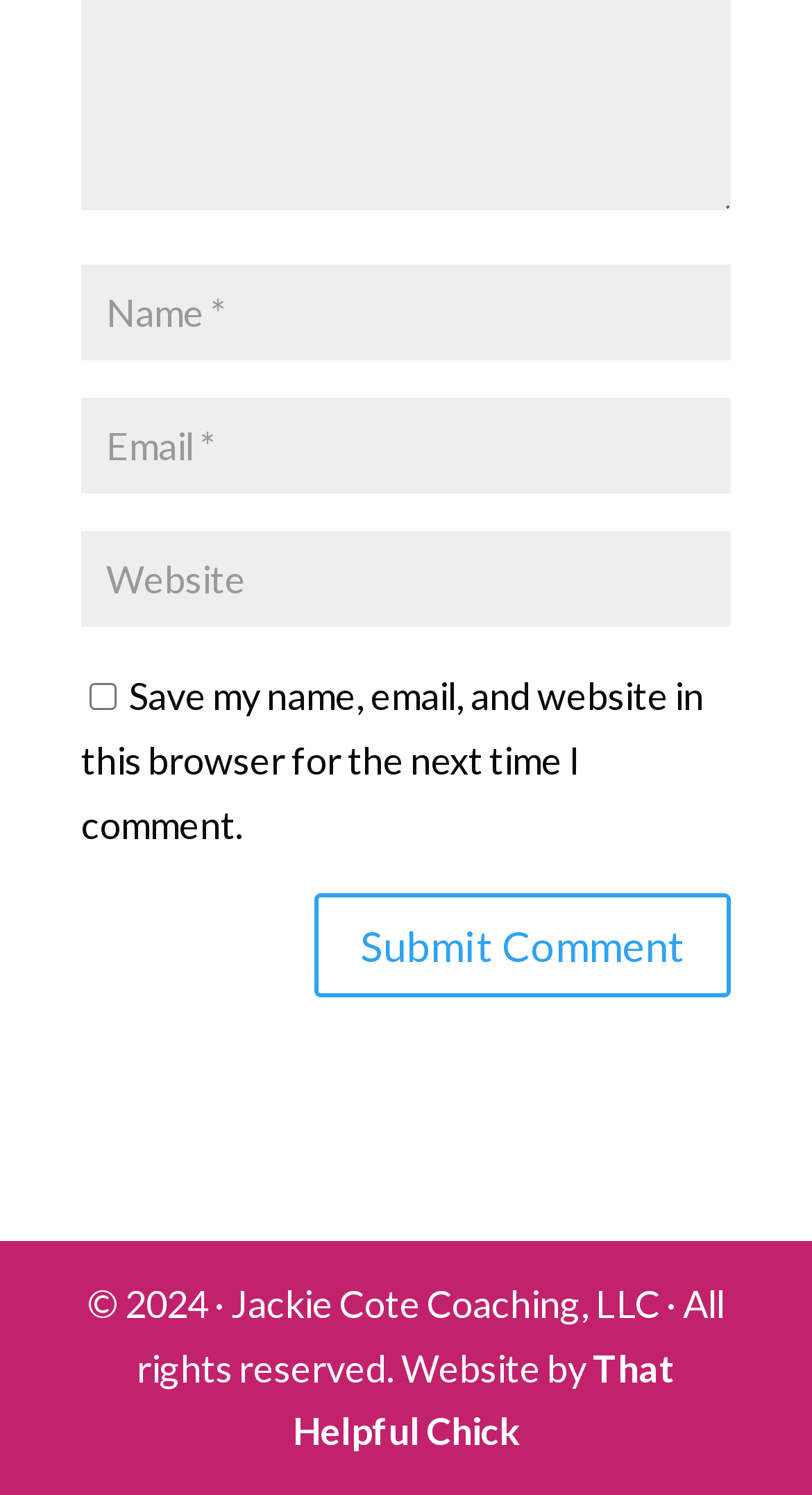What is the copyright year?
Based on the content of the image, thoroughly explain and answer the question.

In the footer section of the webpage, there is a StaticText element '©️ 2024 · Jackie Cote Coaching, LLC · All rights reserved.' which indicates the copyright year is 2024.